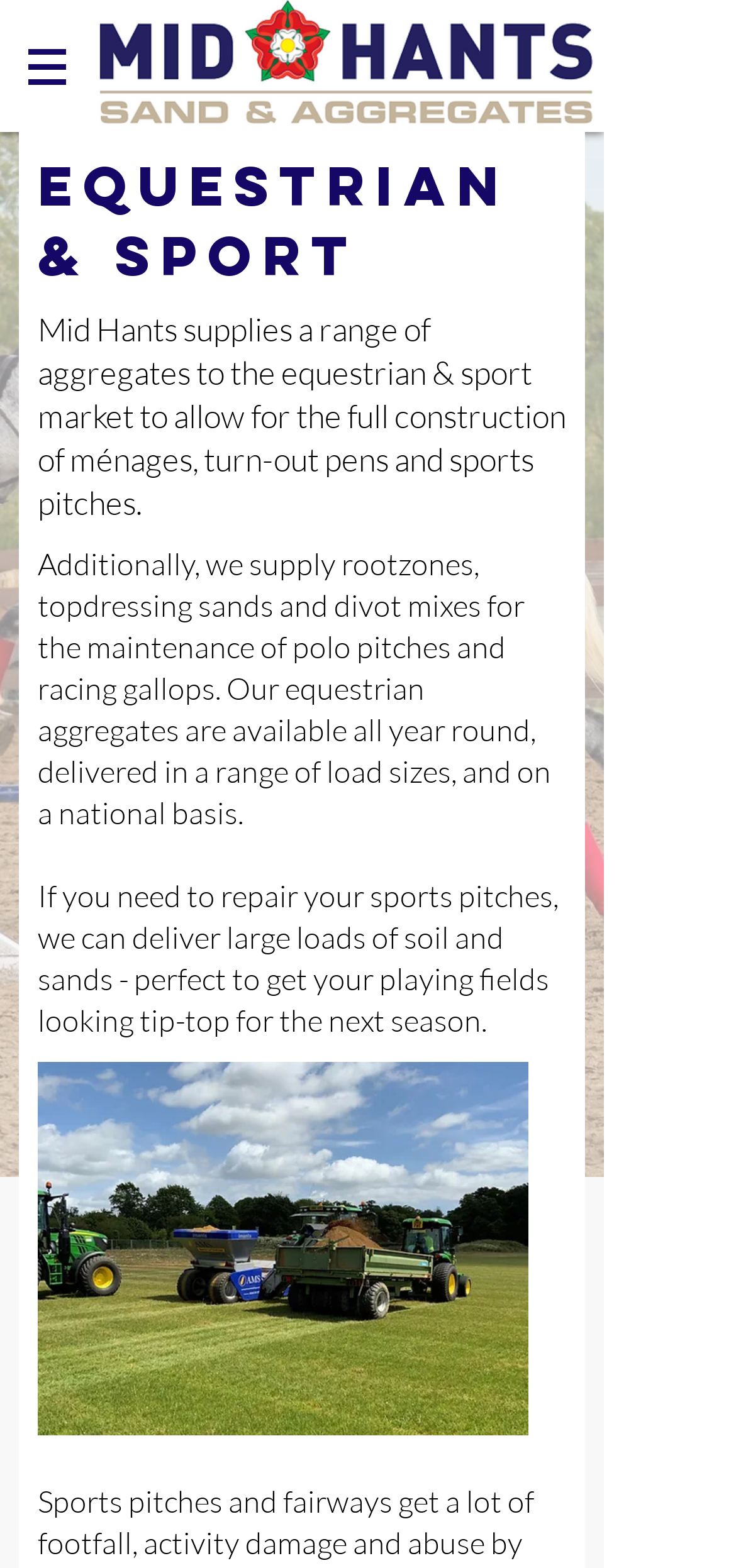Use a single word or phrase to answer the question: What is used to repair sports pitches?

Soil and sands